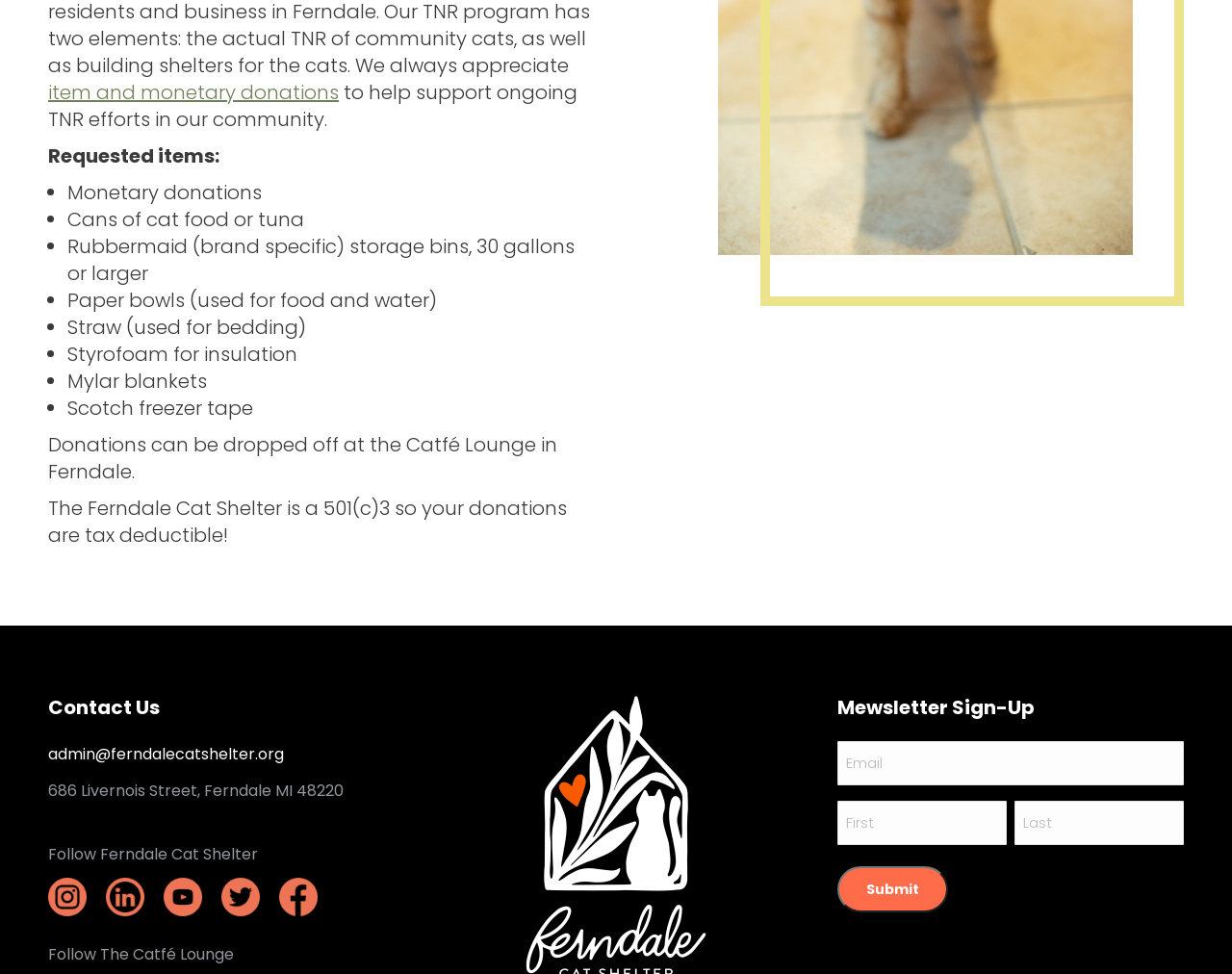Determine the bounding box for the HTML element described here: "Home". The coordinates should be given as [left, top, right, bottom] with each number being a float between 0 and 1.

None